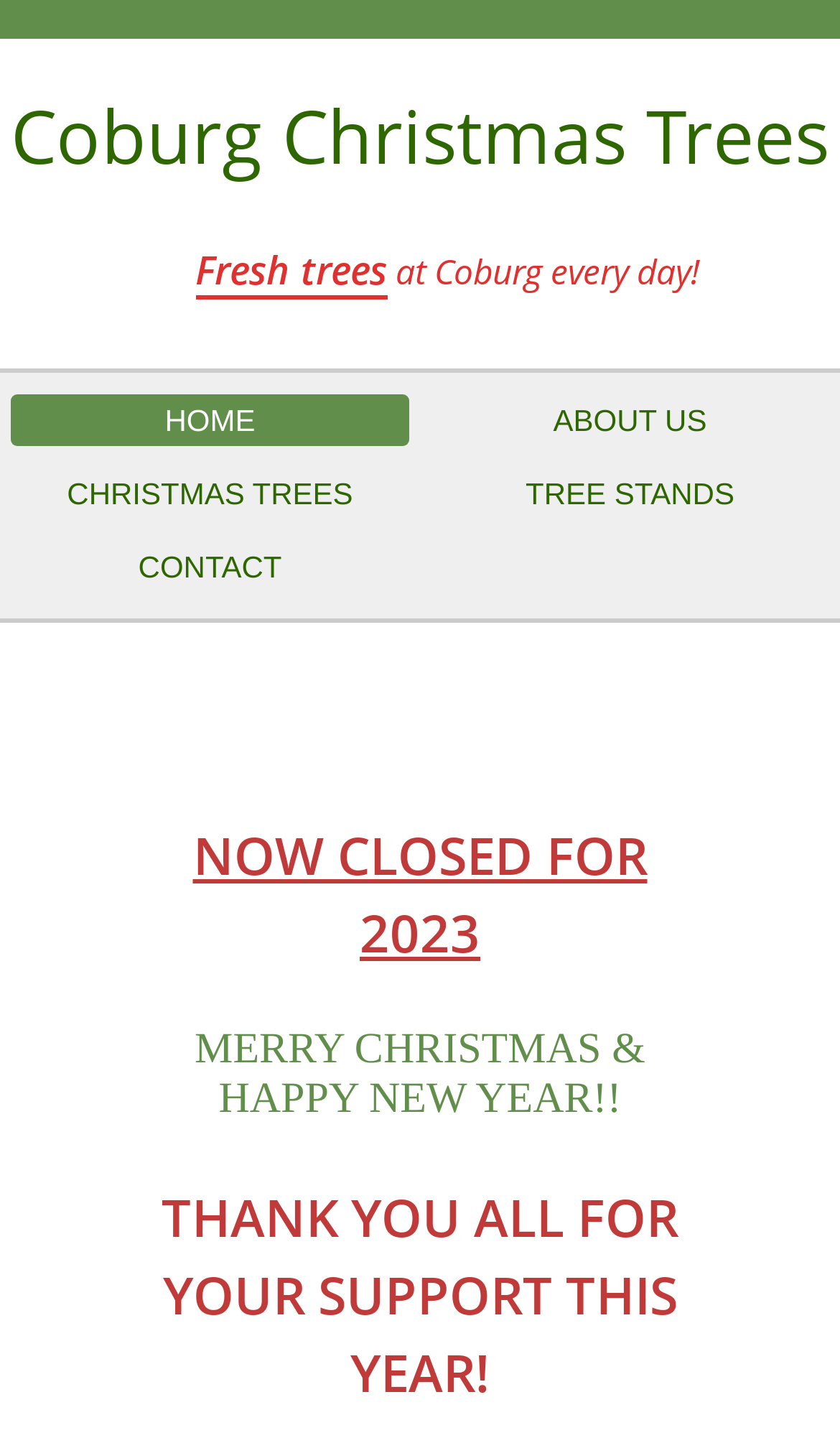Provide the bounding box coordinates of the HTML element this sentence describes: "Home". The bounding box coordinates consist of four float numbers between 0 and 1, i.e., [left, top, right, bottom].

[0.013, 0.273, 0.487, 0.309]